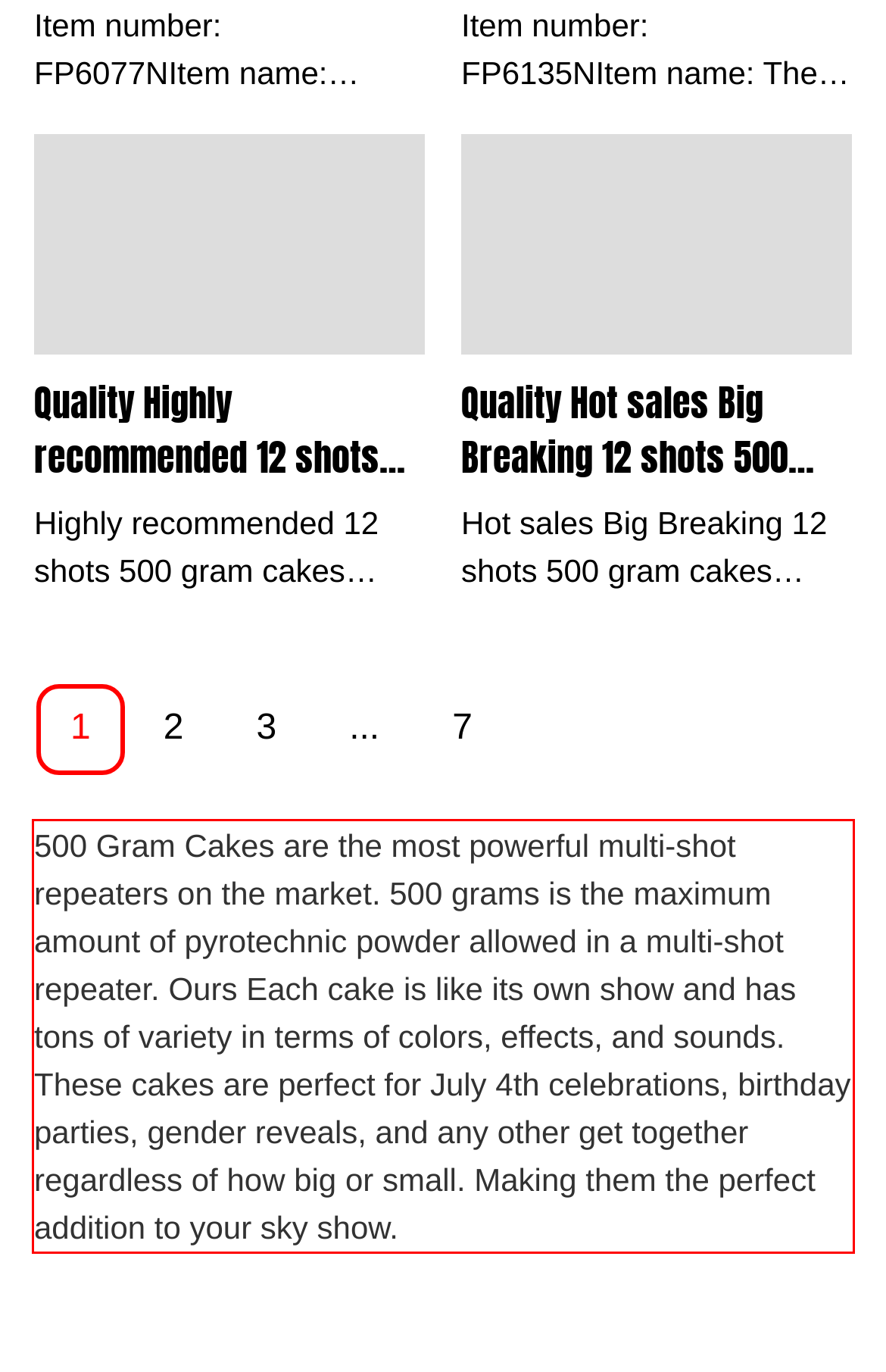Please look at the webpage screenshot and extract the text enclosed by the red bounding box.

500 Gram Cakes are the most powerful multi-shot repeaters on the market. 500 grams is the maximum amount of pyrotechnic powder allowed in a multi-shot repeater. Ours Each cake is like its own show and has tons of variety in terms of colors, effects, and sounds. These cakes are perfect for July 4th celebrations, birthday parties, gender reveals, and any other get together regardless of how big or small. Making them the perfect addition to your sky show.